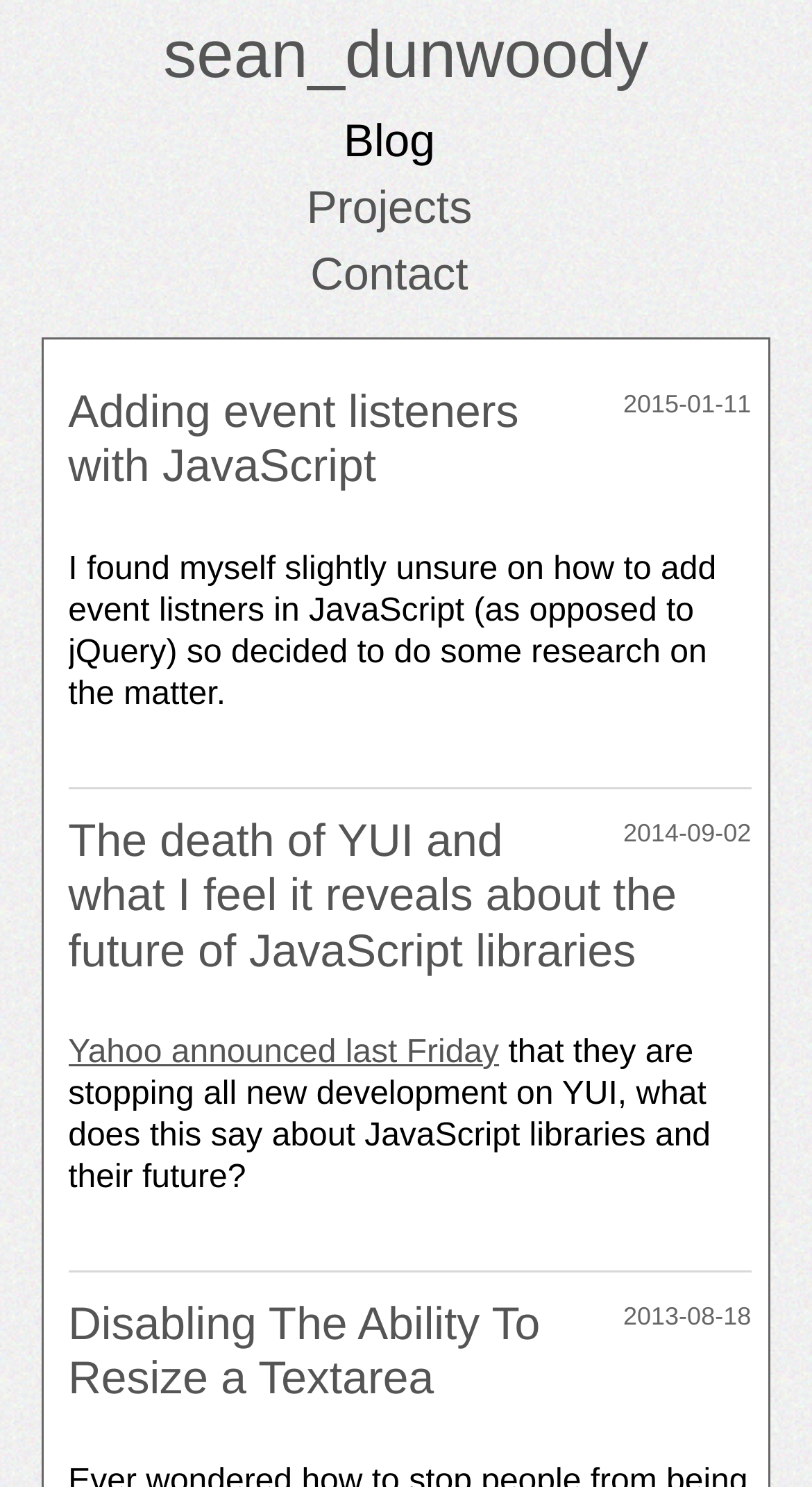Based on the image, please respond to the question with as much detail as possible:
How many articles are on the webpage?

I counted the number of headings that seem to be article titles, which are 'Adding event listeners with JavaScript', 'The death of YUI and what I feel it reveals about the future of JavaScript libraries', 'Disabling The Ability To Resize a Textarea', and another one without a link, so there are 4 articles in total.